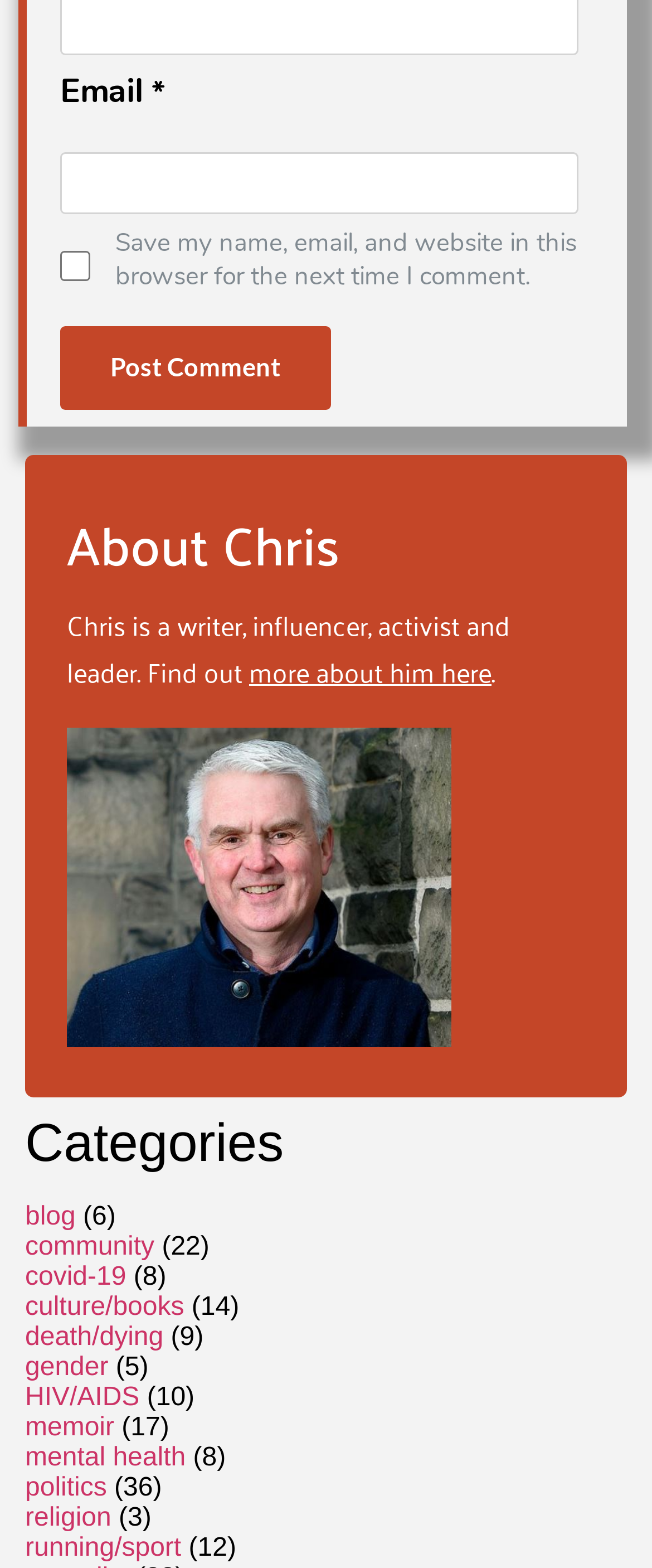Specify the bounding box coordinates of the element's area that should be clicked to execute the given instruction: "Check the checkbox to save name and email". The coordinates should be four float numbers between 0 and 1, i.e., [left, top, right, bottom].

[0.092, 0.16, 0.138, 0.179]